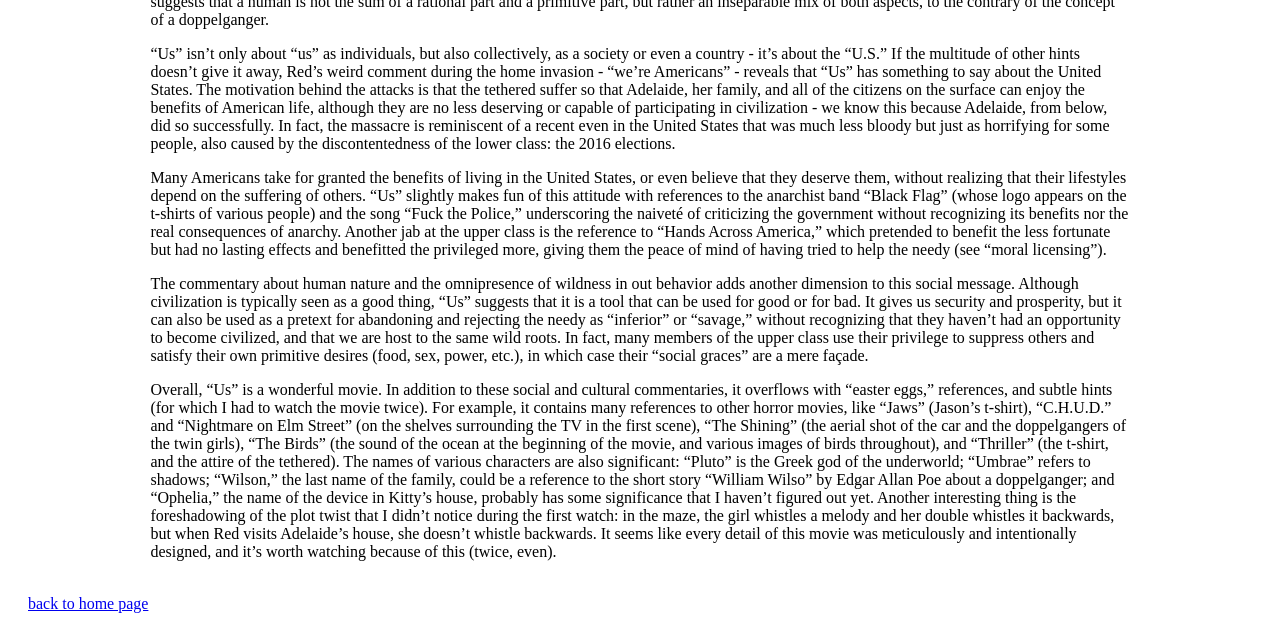Find the coordinates for the bounding box of the element with this description: "Submit a ticket".

None